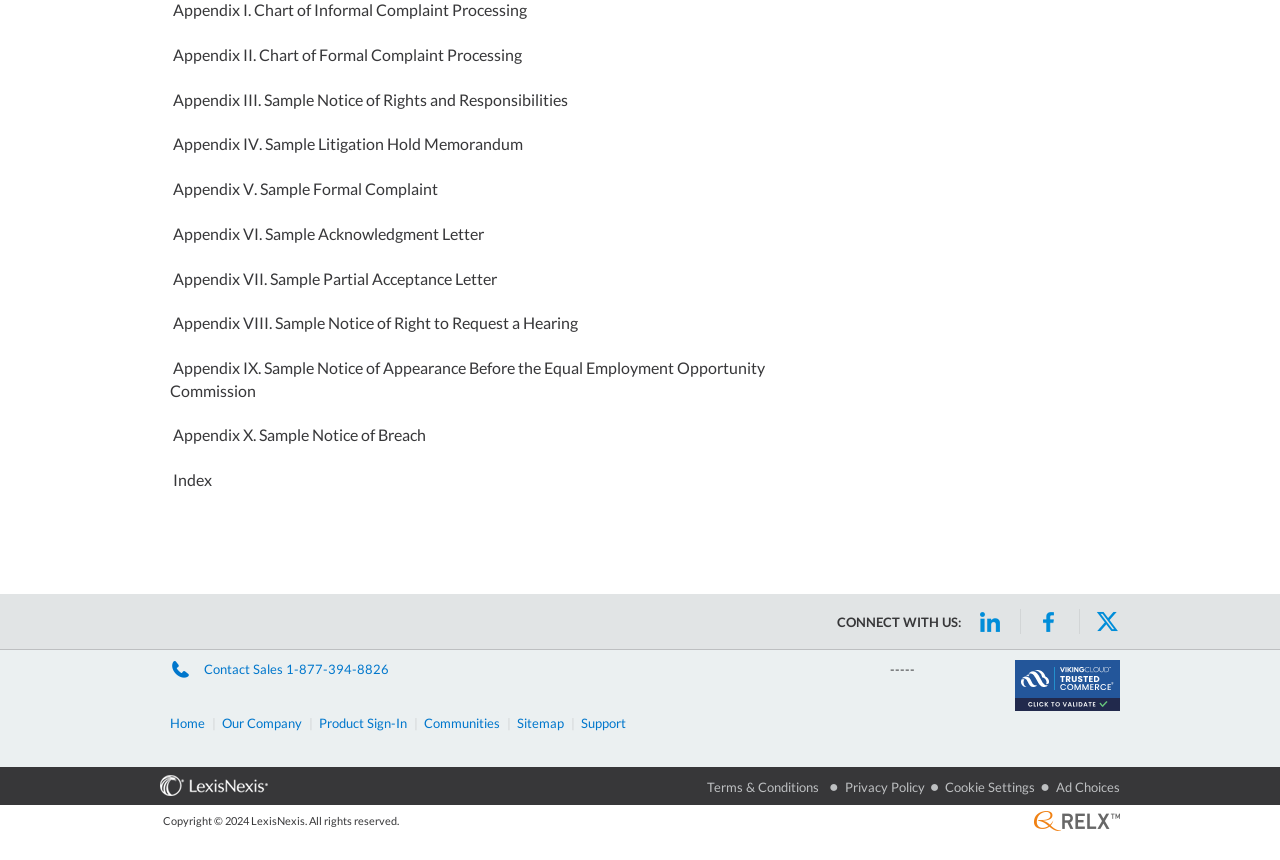Please give a succinct answer to the question in one word or phrase:
What social media platforms are listed?

LinkedIn, Facebook, Twitter